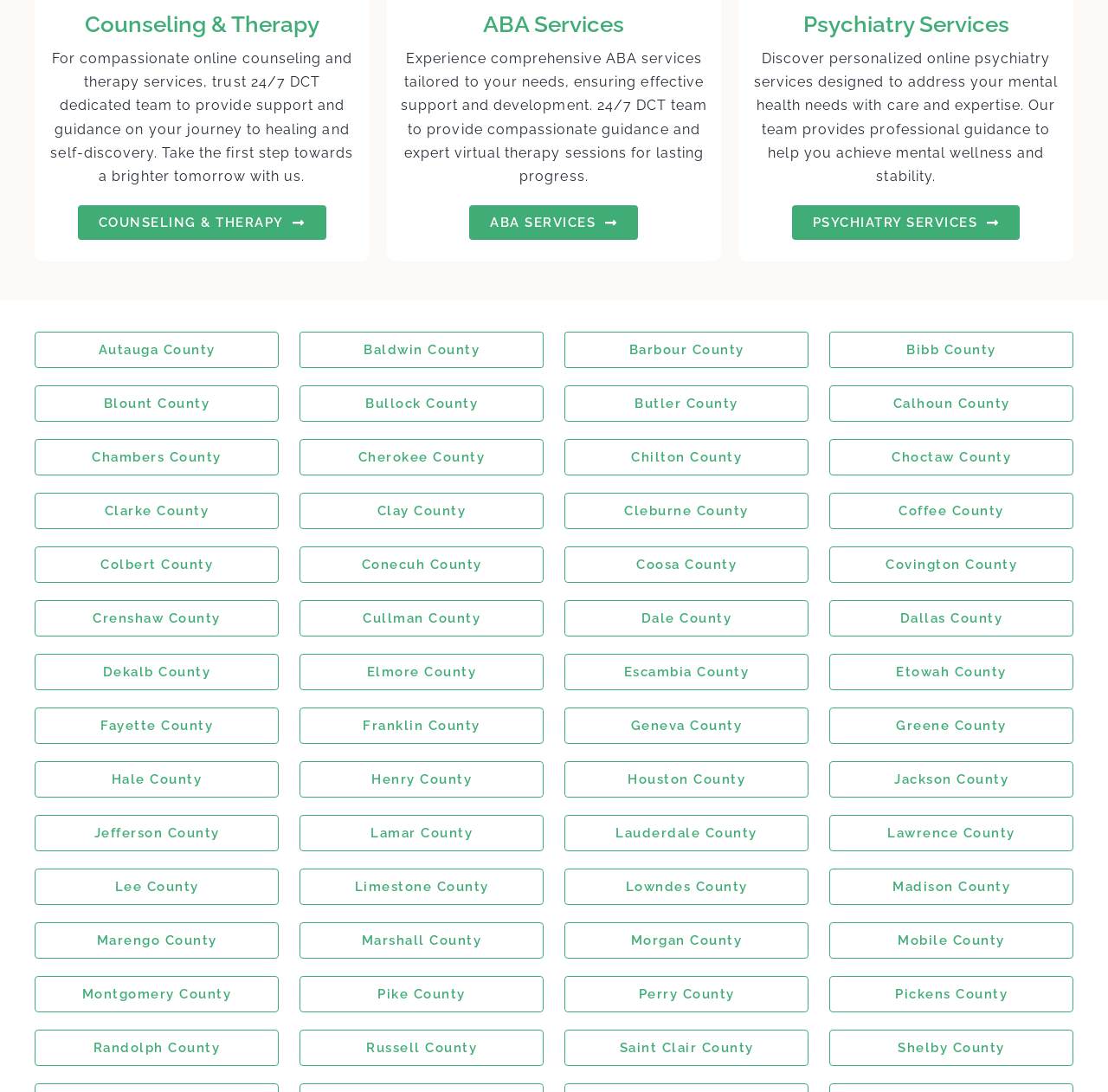Predict the bounding box coordinates of the UI element that matches this description: "786 231 1389". The coordinates should be in the format [left, top, right, bottom] with each value between 0 and 1.

None